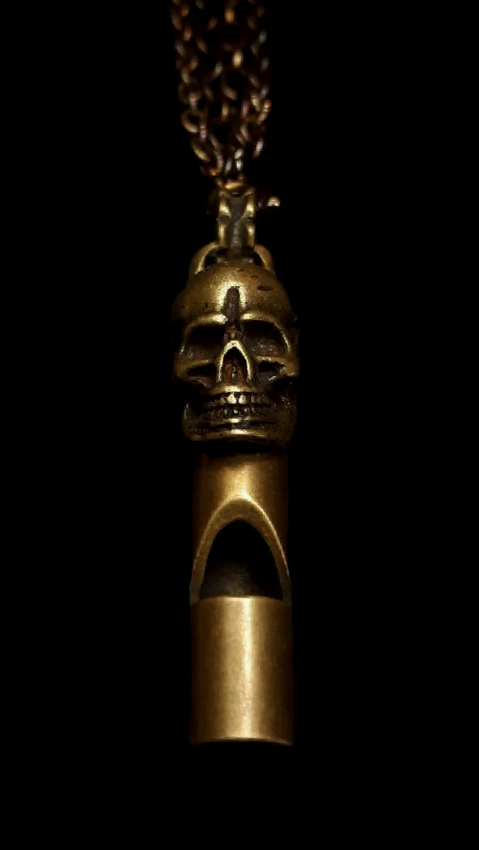Offer a detailed narrative of what is shown in the image.

This captivating image showcases a small yet intricately designed amulet in the shape of a brass whistle, crowned with a detailed skull motif. Suspended from a chain, the amulet features a smooth, polished finish that accentuates its sturdy construction and adds a touch of elegance. The skull design, conveying a blend of intrigue and mystique, serves as a striking focal point above the whistle's open mouth, hinting at its potential as a talisman or charm. This piece not only serves a decorative purpose but also carries an air of history and unique energy, making it a remarkable addition to any collection. The dark background enhances the brass's warm tones, creating a dramatic contrast that highlights the amulet's craftsmanship.